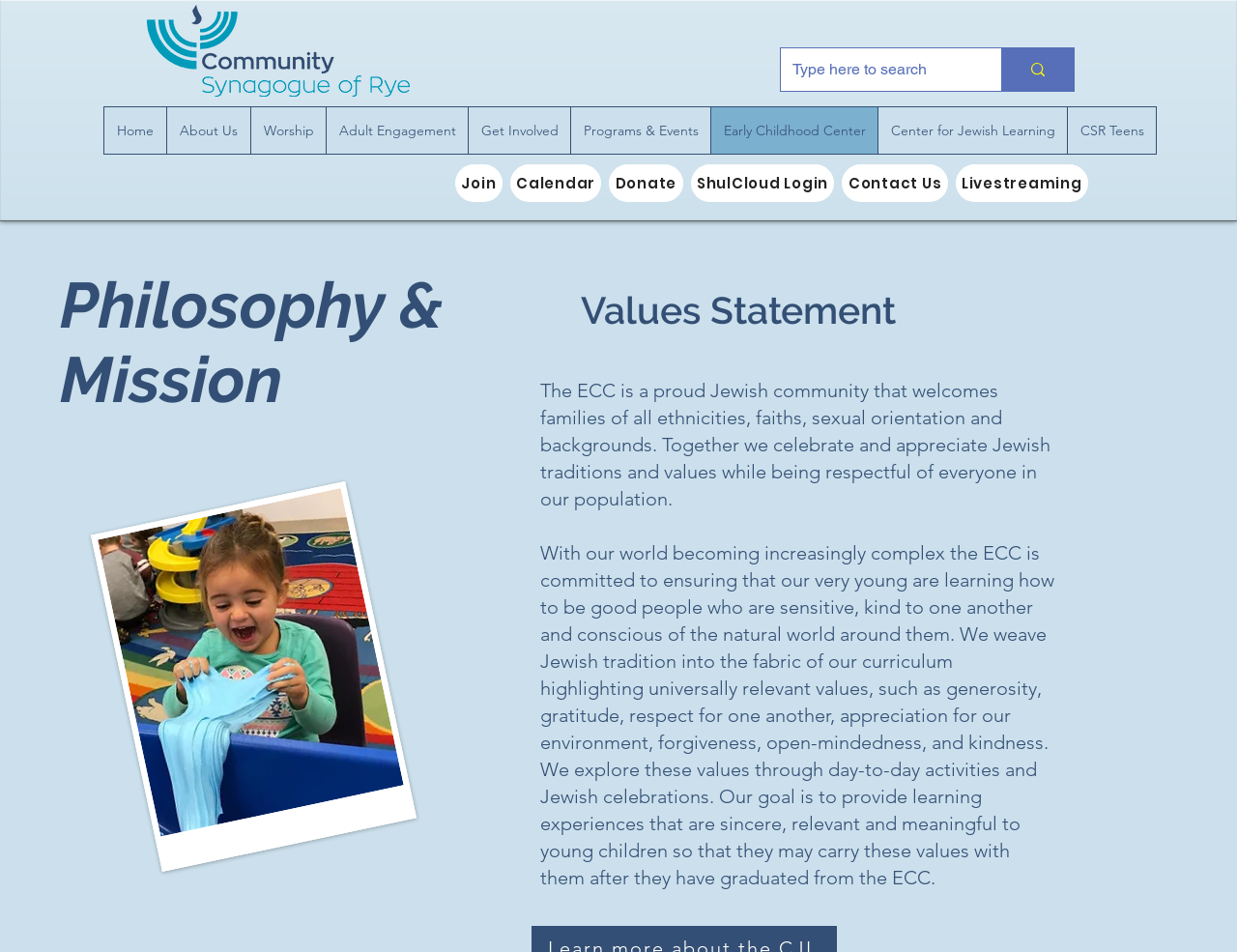Find the bounding box coordinates of the area that needs to be clicked in order to achieve the following instruction: "Go to Home page". The coordinates should be specified as four float numbers between 0 and 1, i.e., [left, top, right, bottom].

[0.084, 0.113, 0.134, 0.161]